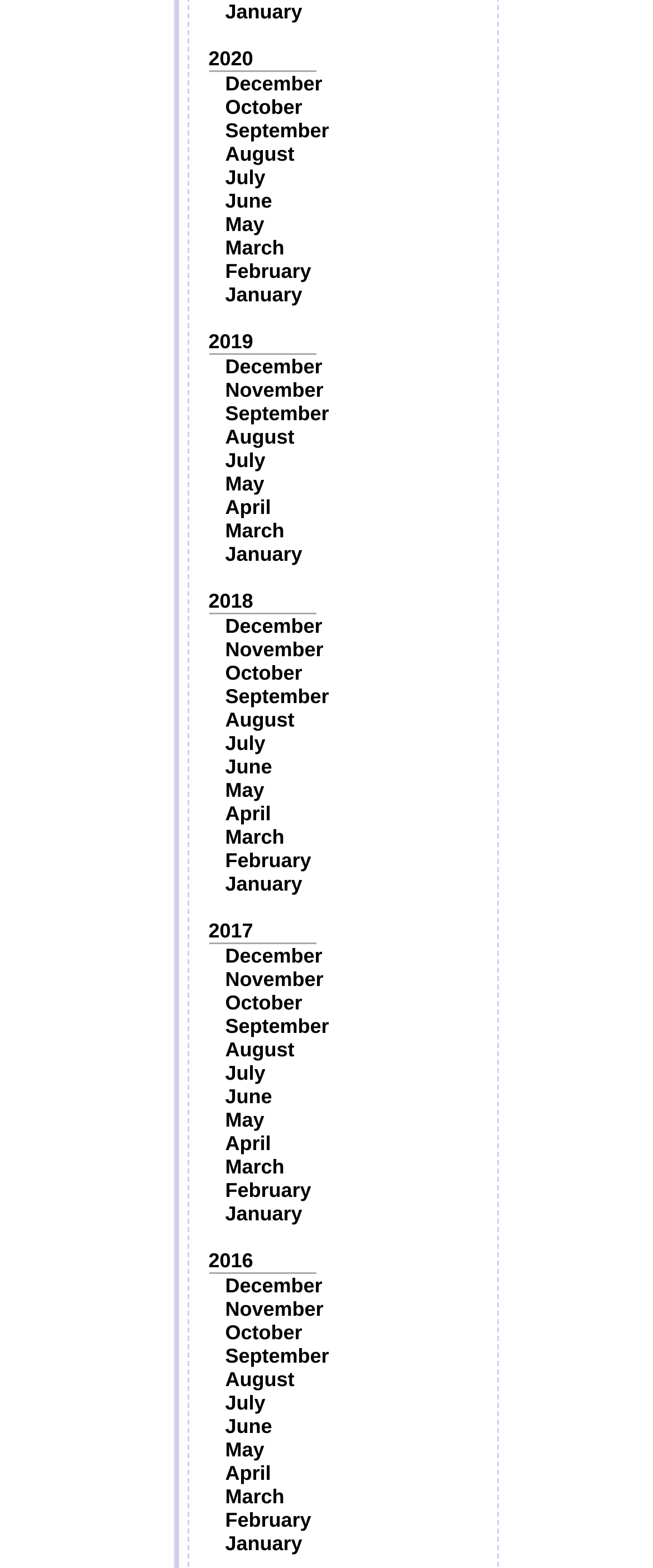Pinpoint the bounding box coordinates for the area that should be clicked to perform the following instruction: "View June 2017".

[0.345, 0.692, 0.417, 0.707]